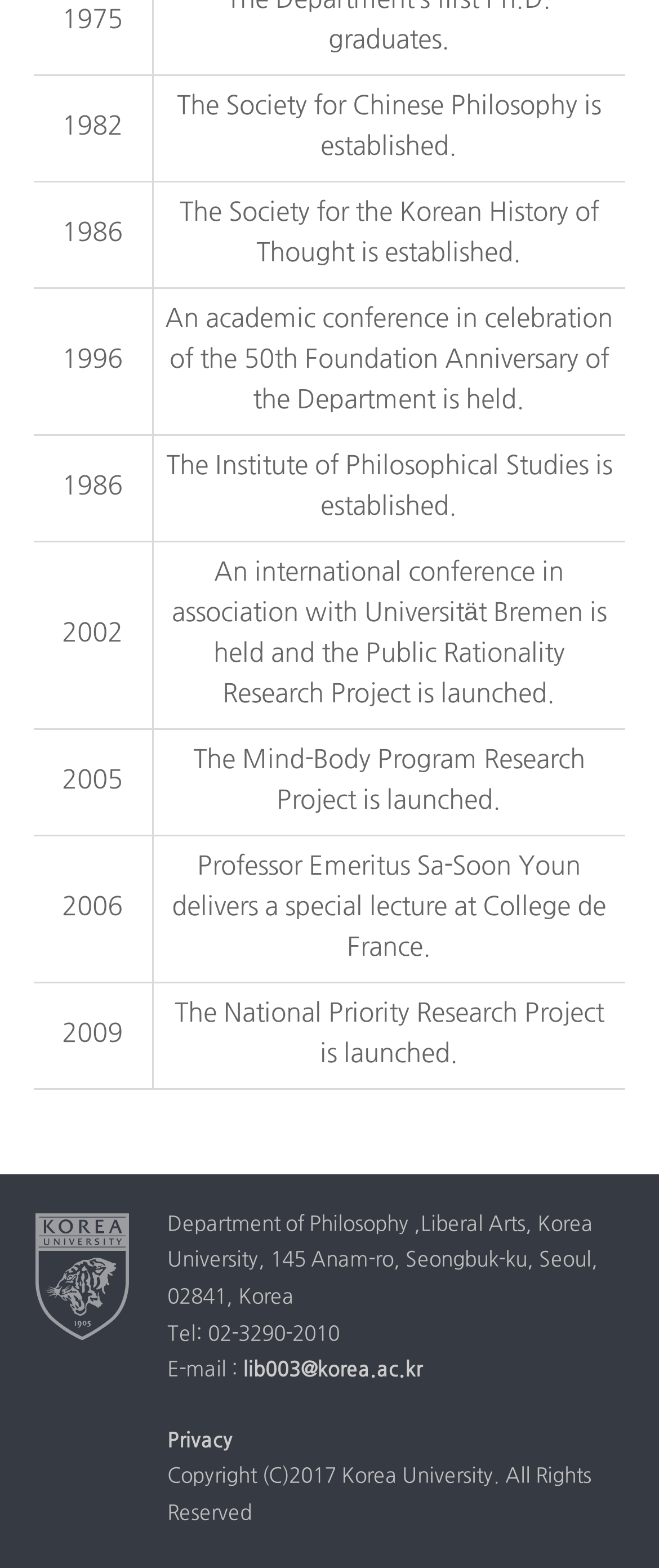Please answer the following query using a single word or phrase: 
What is the email address of the department?

lib003@korea.ac.kr